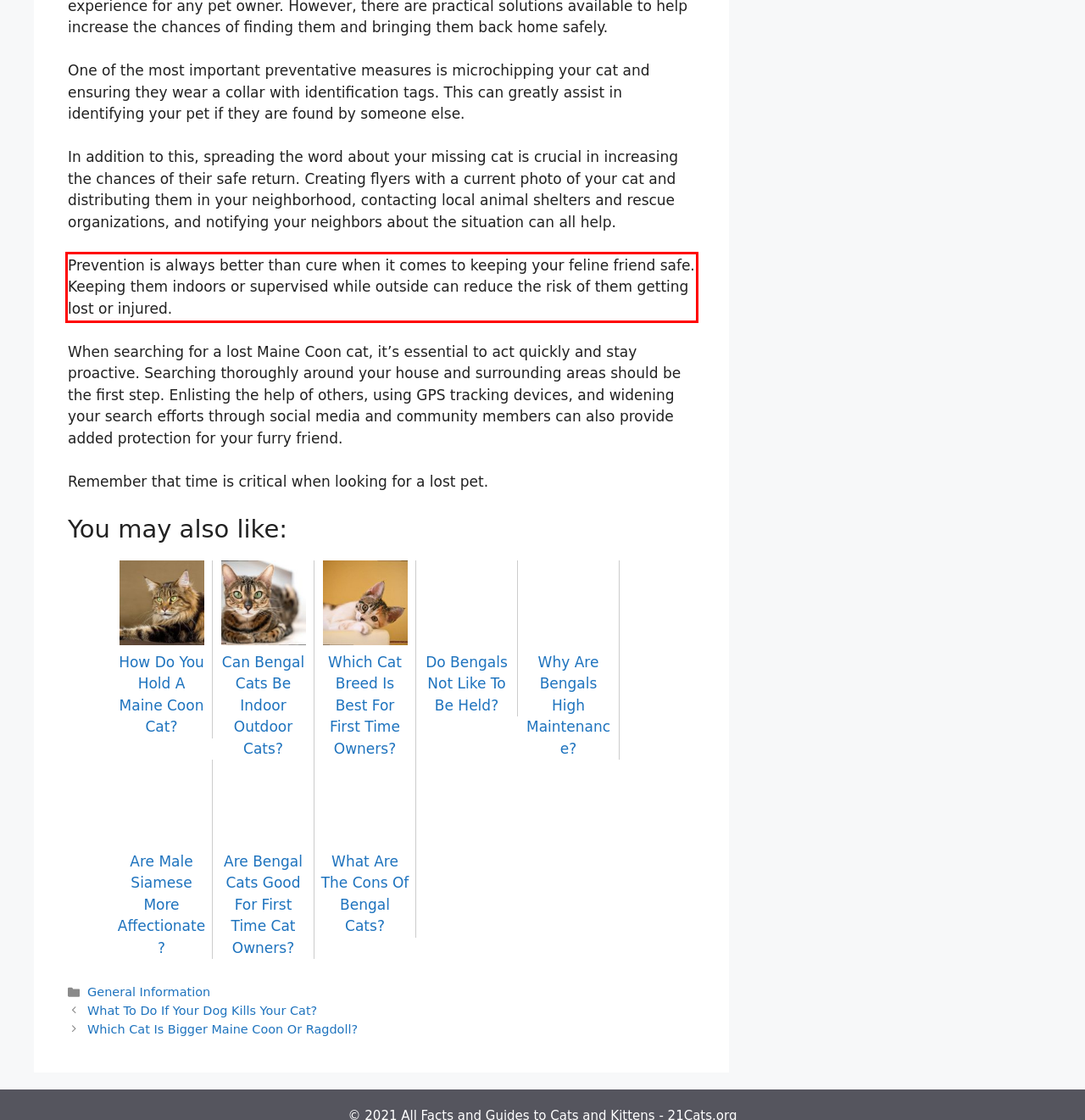Given a screenshot of a webpage with a red bounding box, please identify and retrieve the text inside the red rectangle.

Prevention is always better than cure when it comes to keeping your feline friend safe. Keeping them indoors or supervised while outside can reduce the risk of them getting lost or injured.